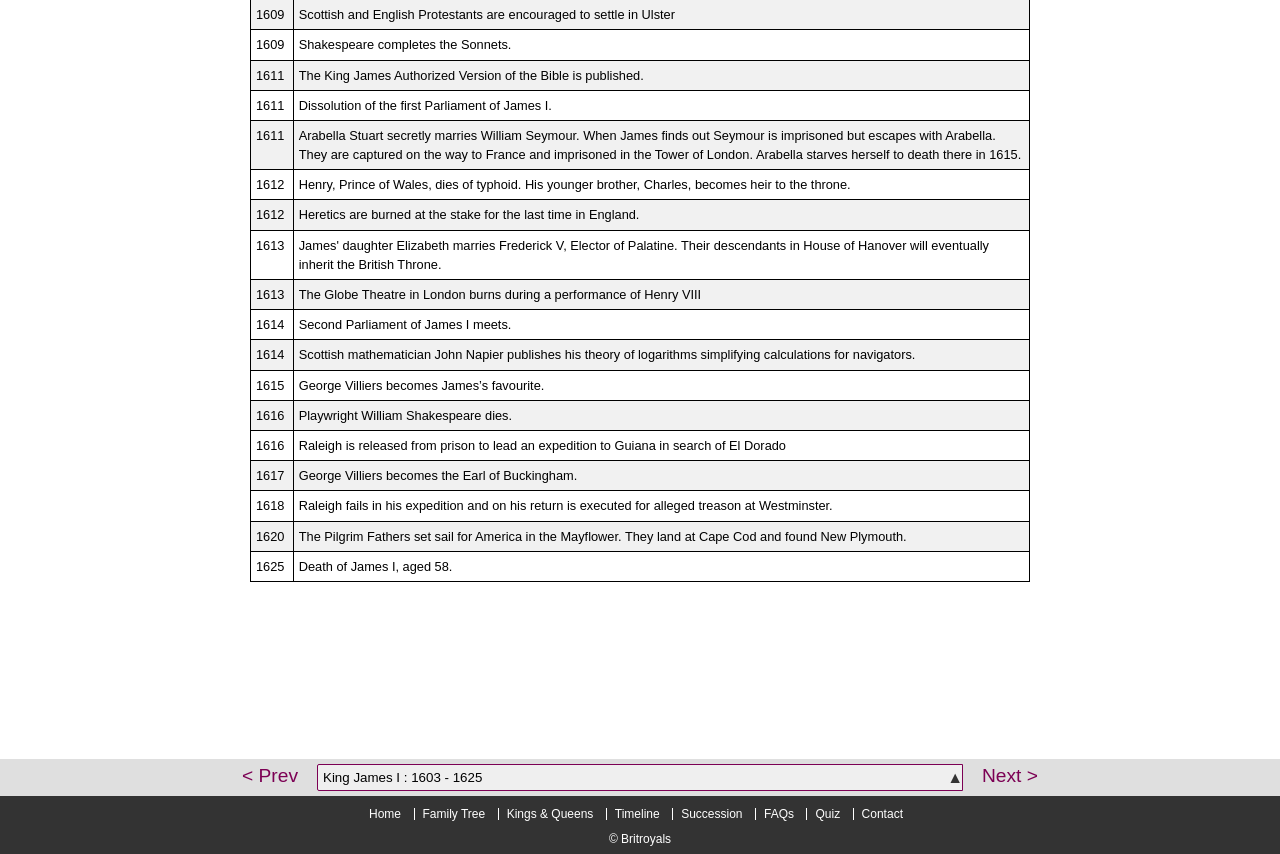Provide a brief response in the form of a single word or phrase:
Who becomes the Earl of Buckingham in 1617?

George Villiers